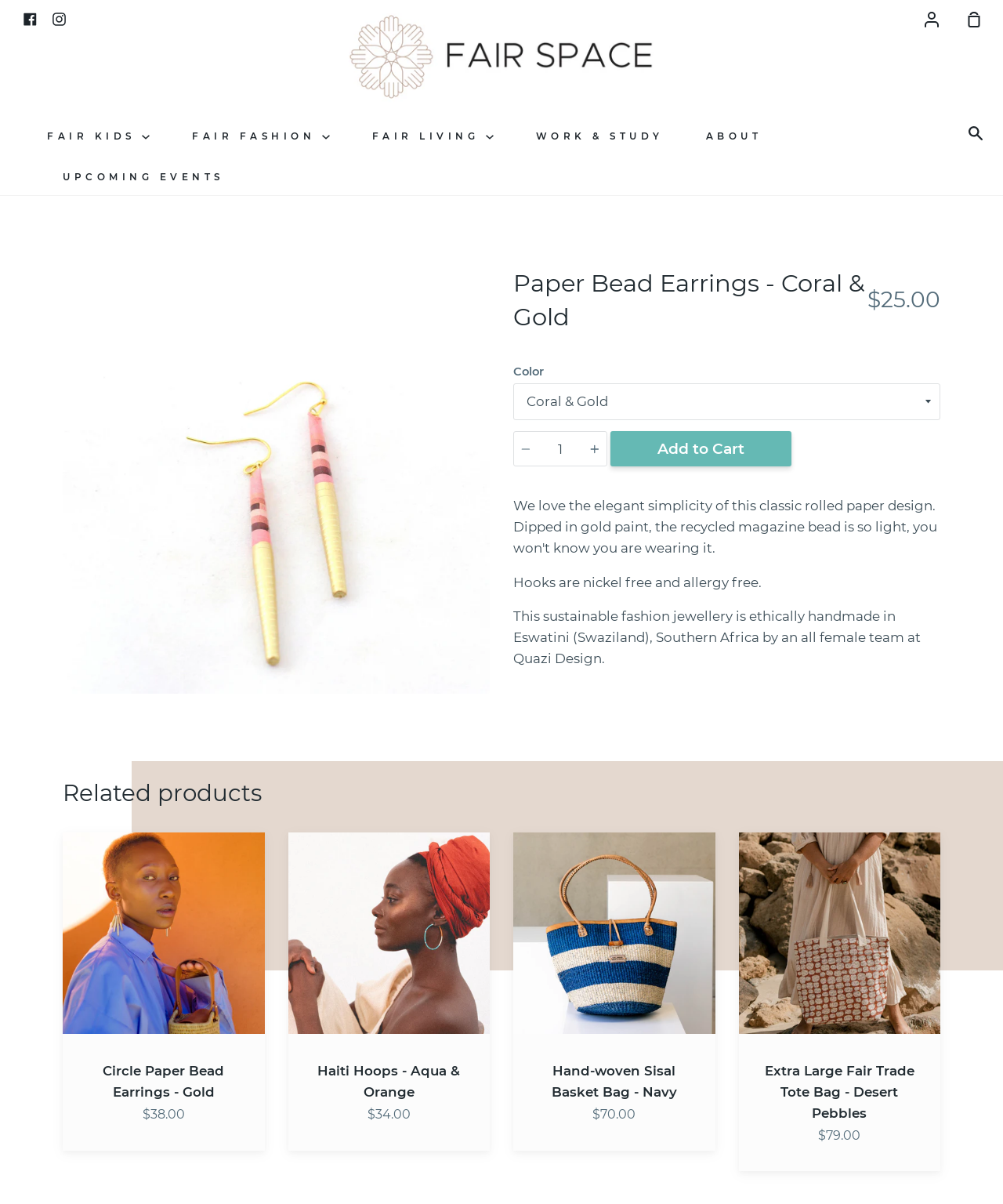What is the color of the Paper Bead Earrings?
Utilize the information in the image to give a detailed answer to the question.

The color of the Paper Bead Earrings is mentioned in the product title, which is 'Paper Bead Earrings - Coral & Gold'.